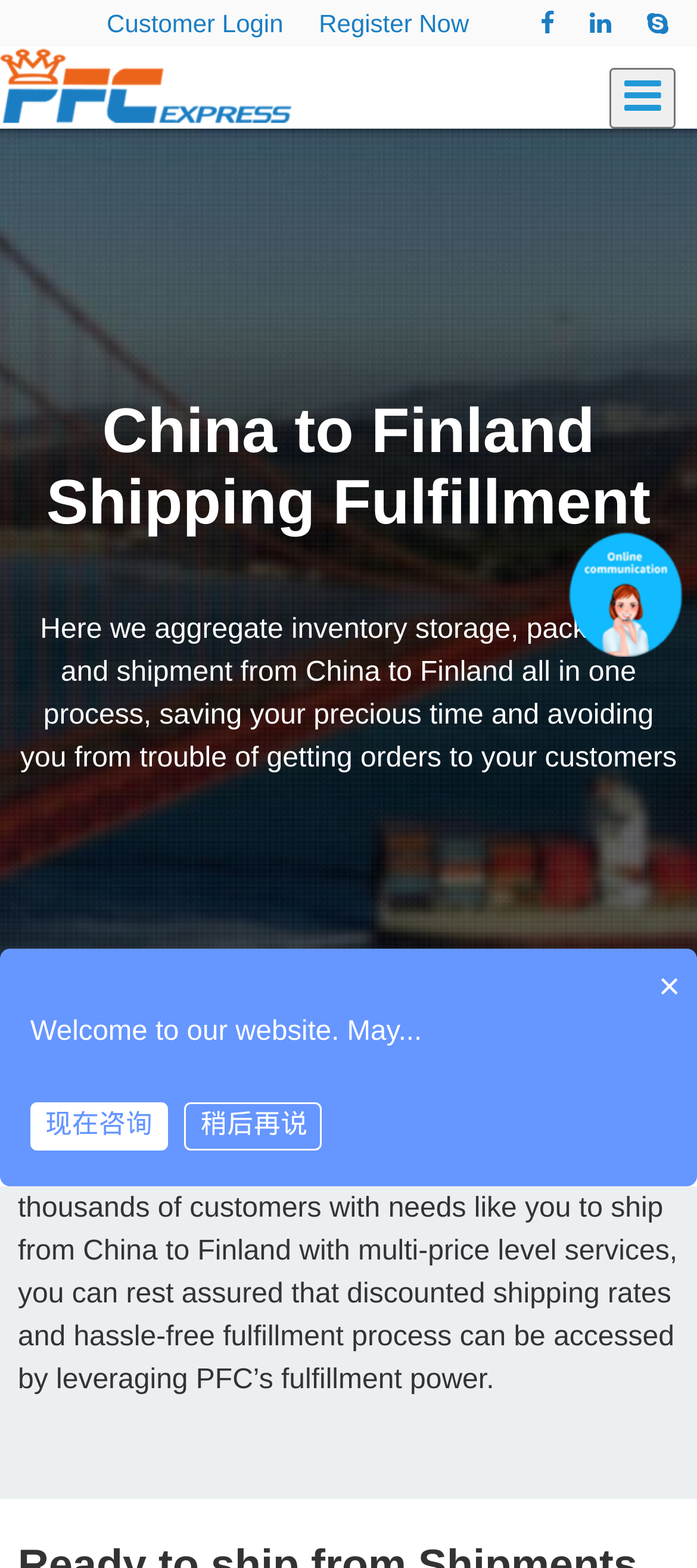What is the main service provided by this website?
Give a detailed response to the question by analyzing the screenshot.

Based on the webpage content, it is clear that the website specializes in providing shipping services from China to Finland, handling all freight processes in a timely and cost-effective manner.